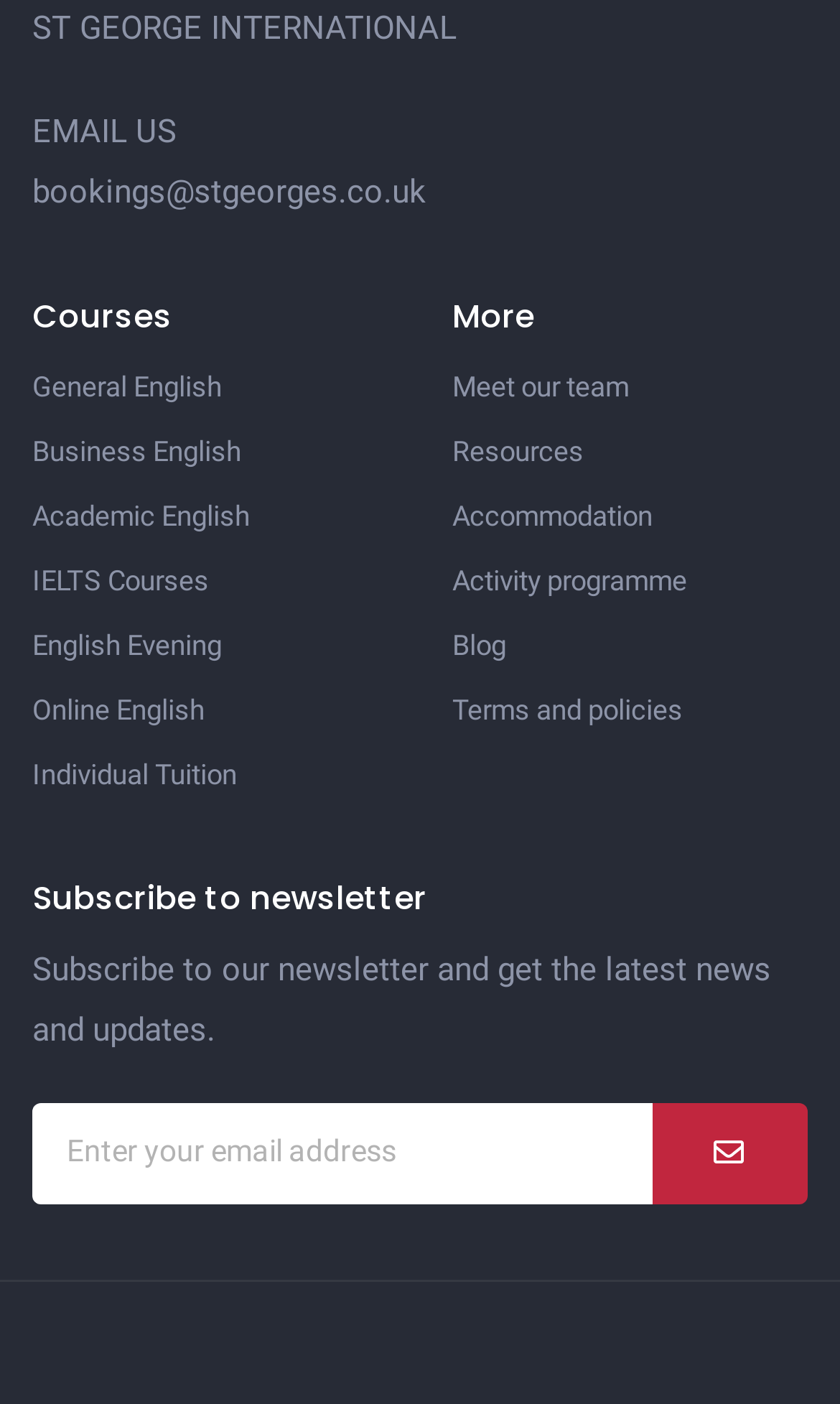Please identify the bounding box coordinates of where to click in order to follow the instruction: "Click on the 'Meet our team' link".

[0.538, 0.254, 0.962, 0.295]